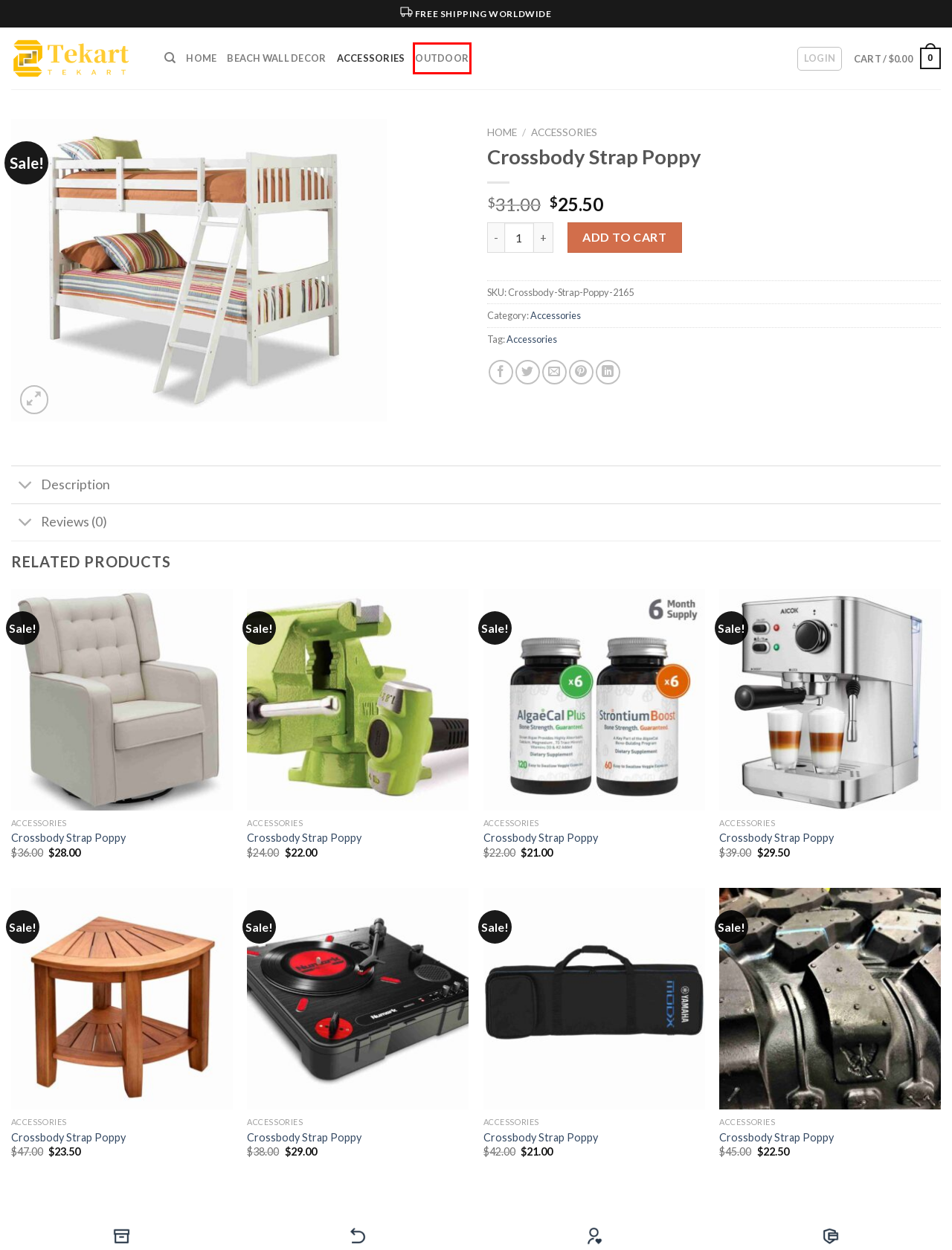Look at the given screenshot of a webpage with a red rectangle bounding box around a UI element. Pick the description that best matches the new webpage after clicking the element highlighted. The descriptions are:
A. return policy - DISCOUNTEKART
B. OUTDOOR Archives - DISCOUNTEKART
C. TERMS OF SERVICE - DISCOUNTEKART
D. Accessories Archives - DISCOUNTEKART
E. Tekart | Outdoor and Accessories - DISCOUNTEKART
F. Cart - DISCOUNTEKART
G. My account - DISCOUNTEKART
H. Beach Wall Decor Archives - DISCOUNTEKART

B